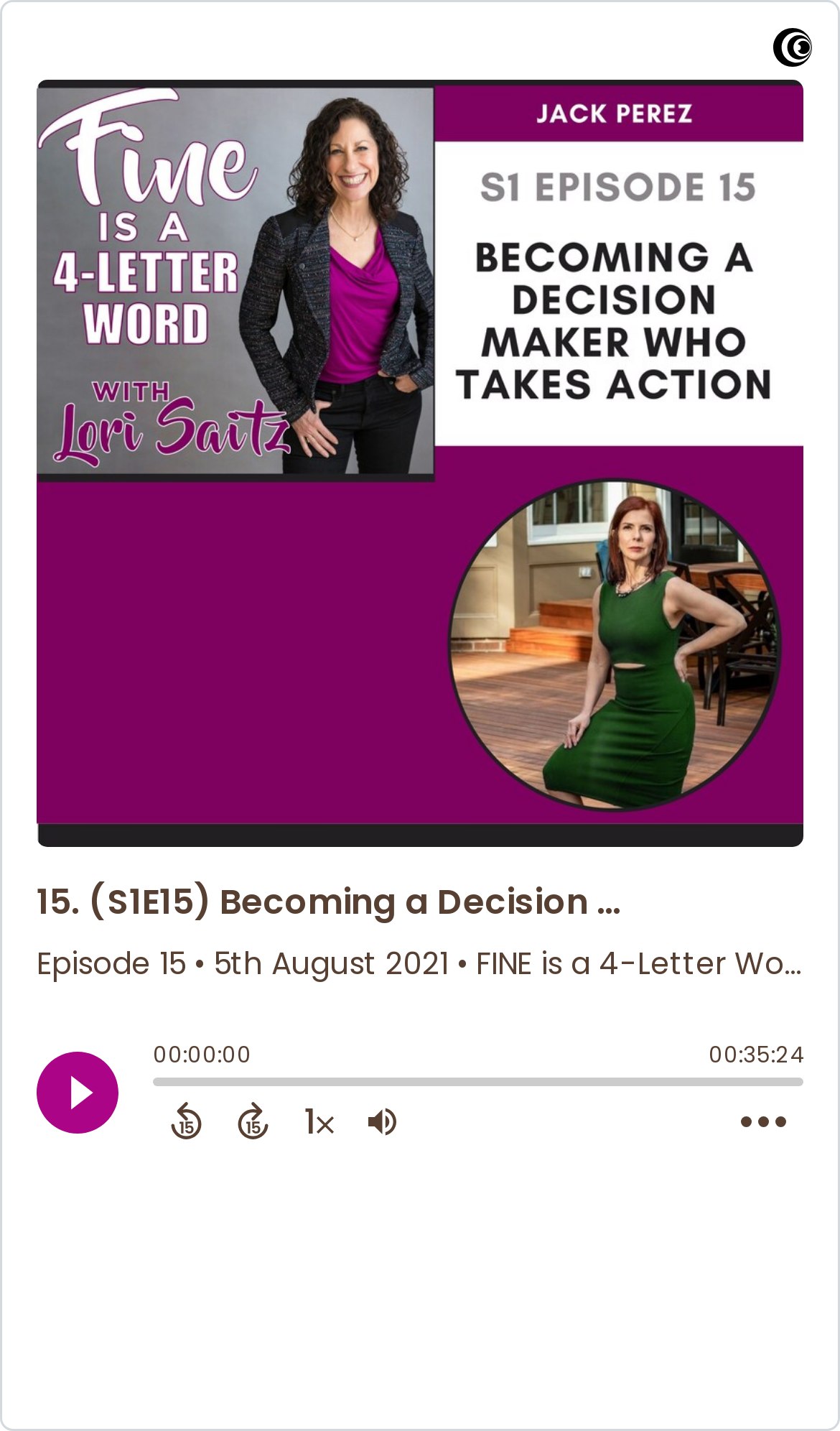Respond with a single word or phrase for the following question: 
What is the function of the button with the image?

Play